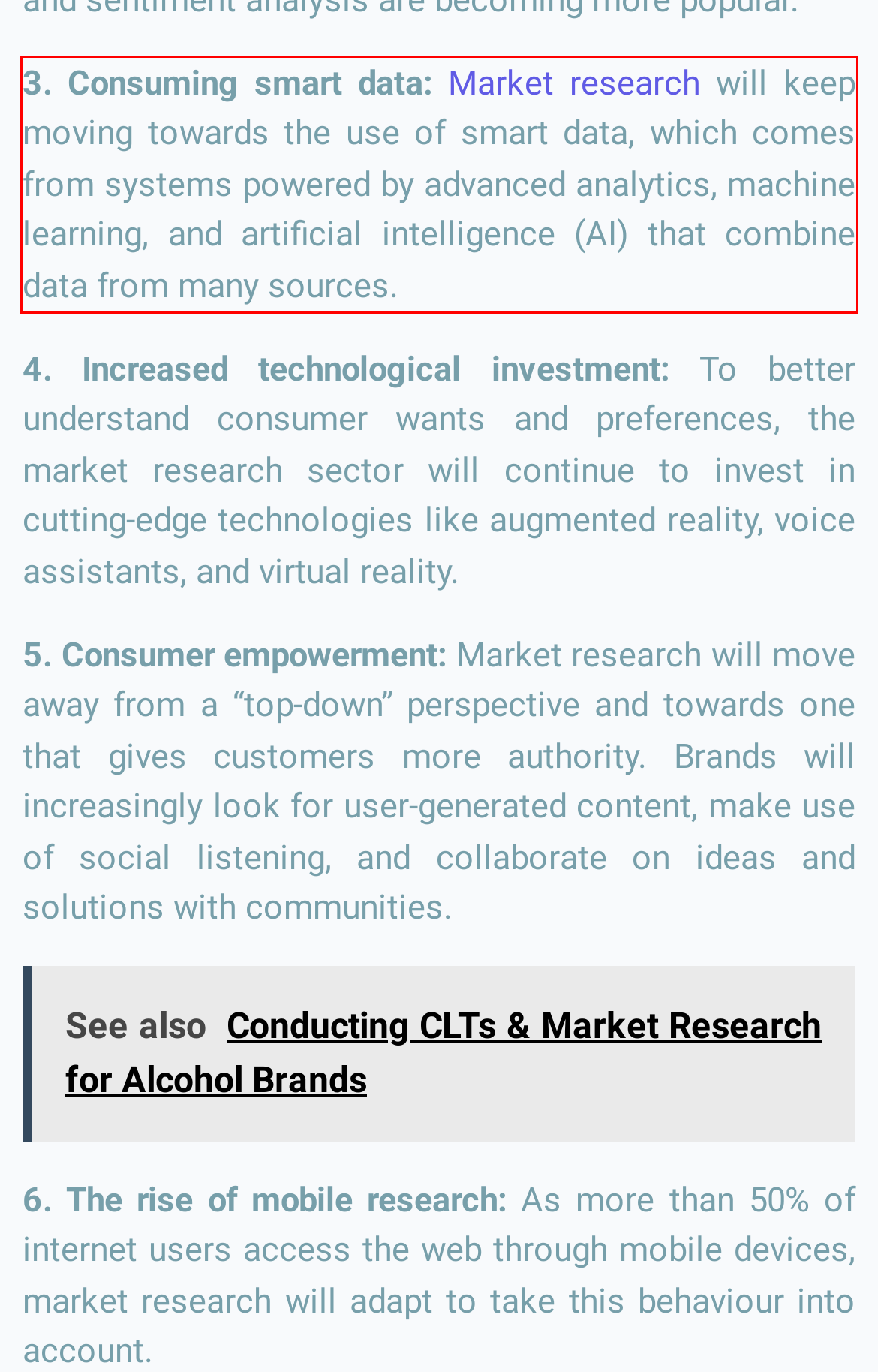Given a screenshot of a webpage containing a red bounding box, perform OCR on the text within this red bounding box and provide the text content.

3. Consuming smart data: Market research will keep moving towards the use of smart data, which comes from systems powered by advanced analytics, machine learning, and artificial intelligence (AI) that combine data from many sources.